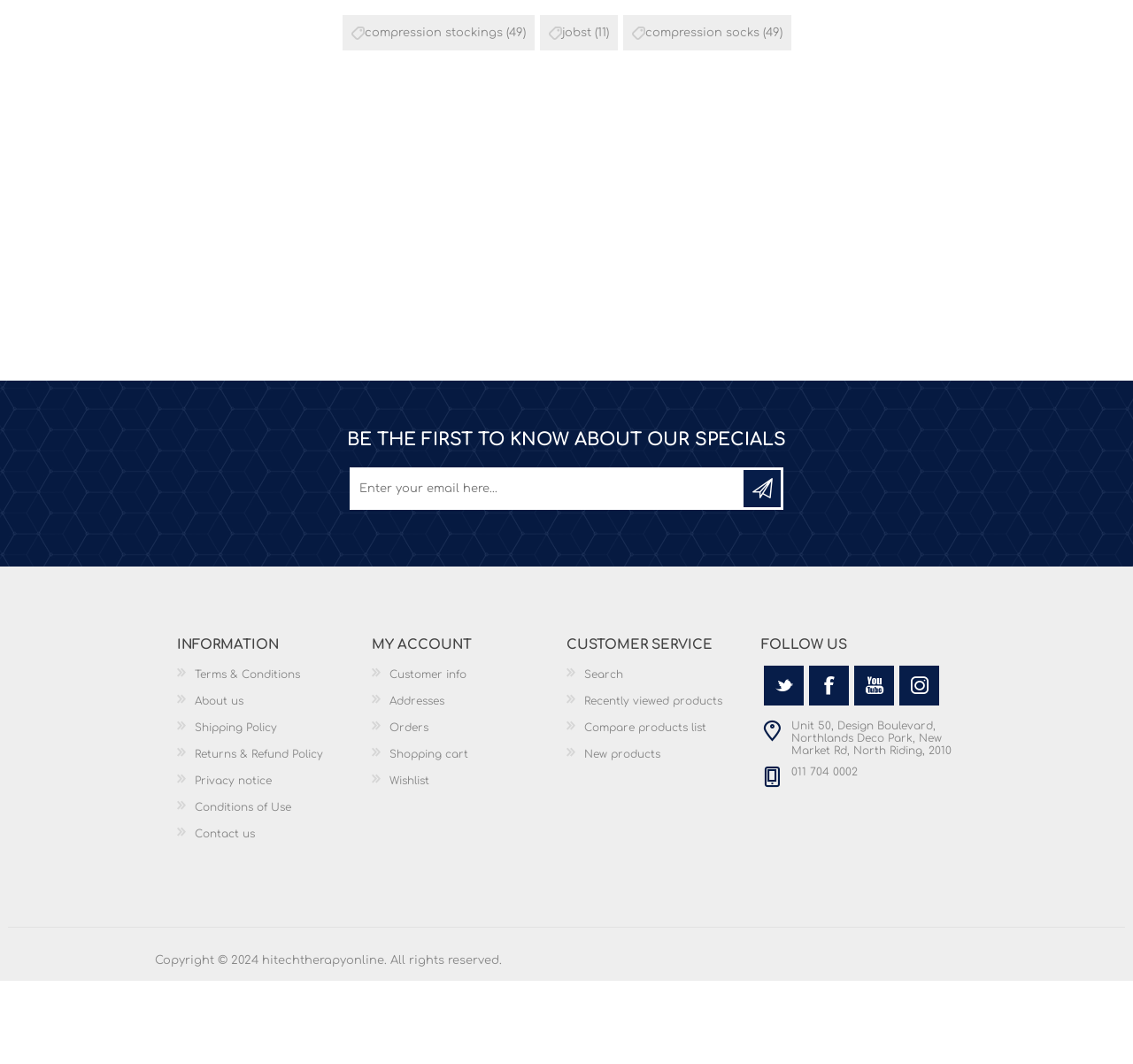Determine the bounding box coordinates of the region I should click to achieve the following instruction: "Follow on Twitter". Ensure the bounding box coordinates are four float numbers between 0 and 1, i.e., [left, top, right, bottom].

[0.674, 0.703, 0.709, 0.741]